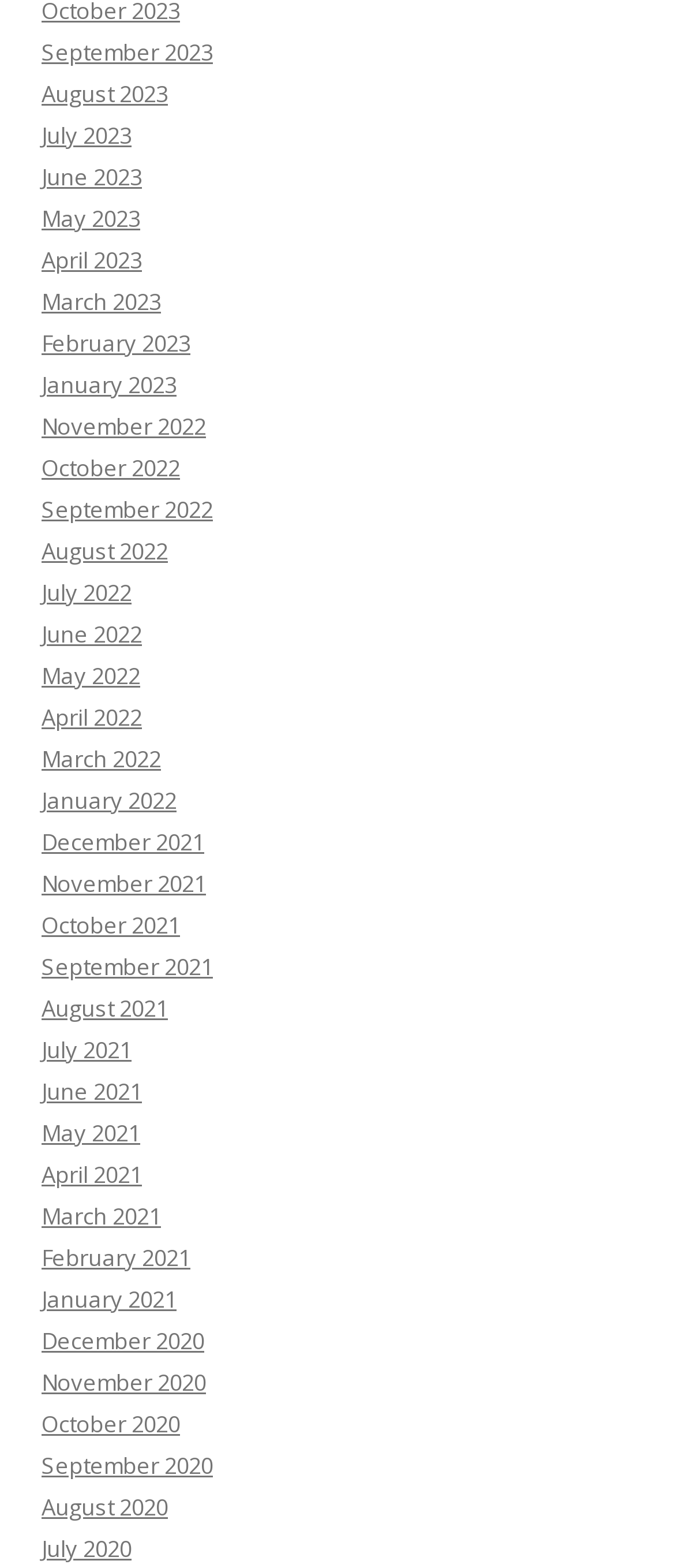Can you specify the bounding box coordinates for the region that should be clicked to fulfill this instruction: "View September 2023".

[0.062, 0.024, 0.315, 0.043]